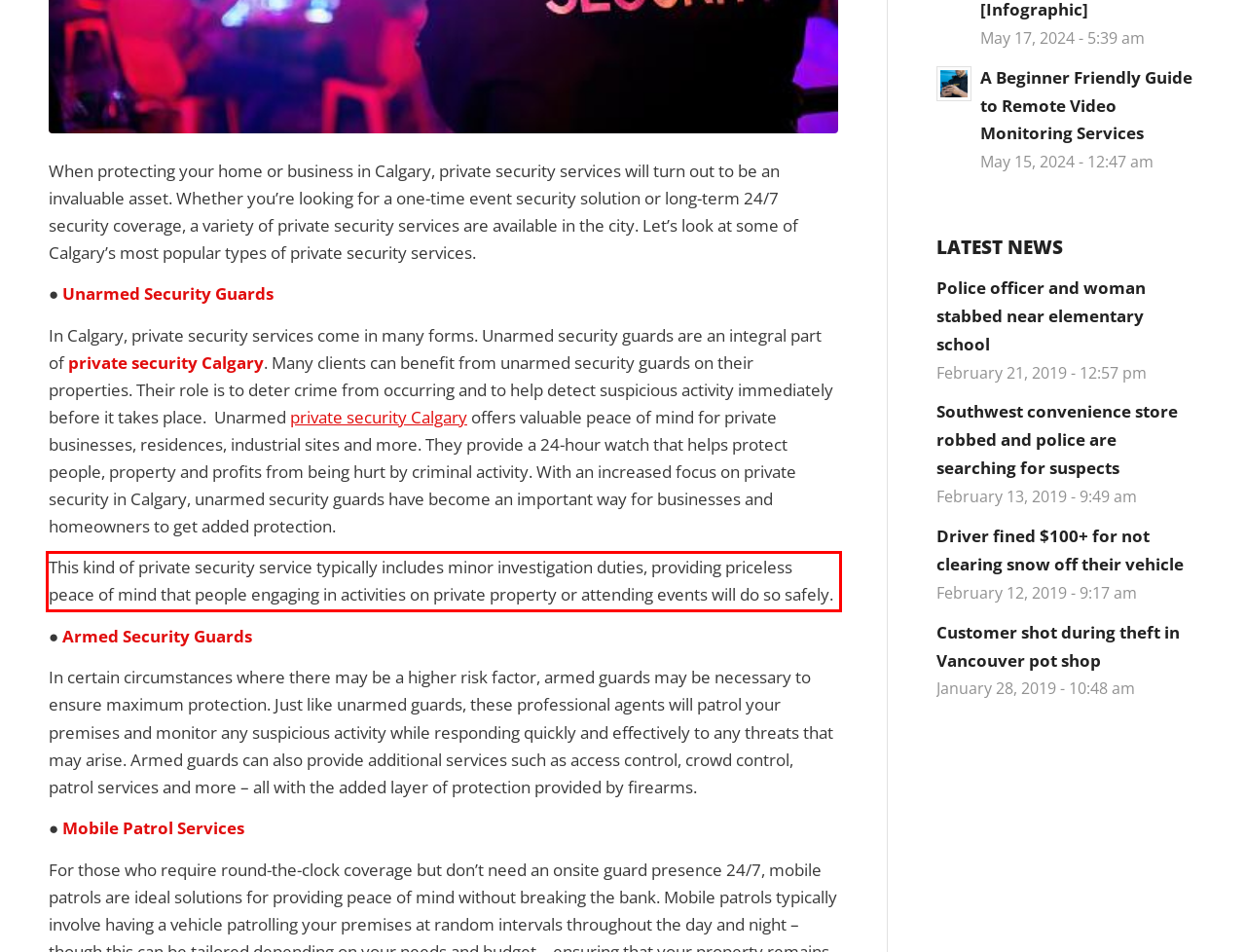Using the provided screenshot, read and generate the text content within the red-bordered area.

This kind of private security service typically includes minor investigation duties, providing priceless peace of mind that people engaging in activities on private property or attending events will do so safely.